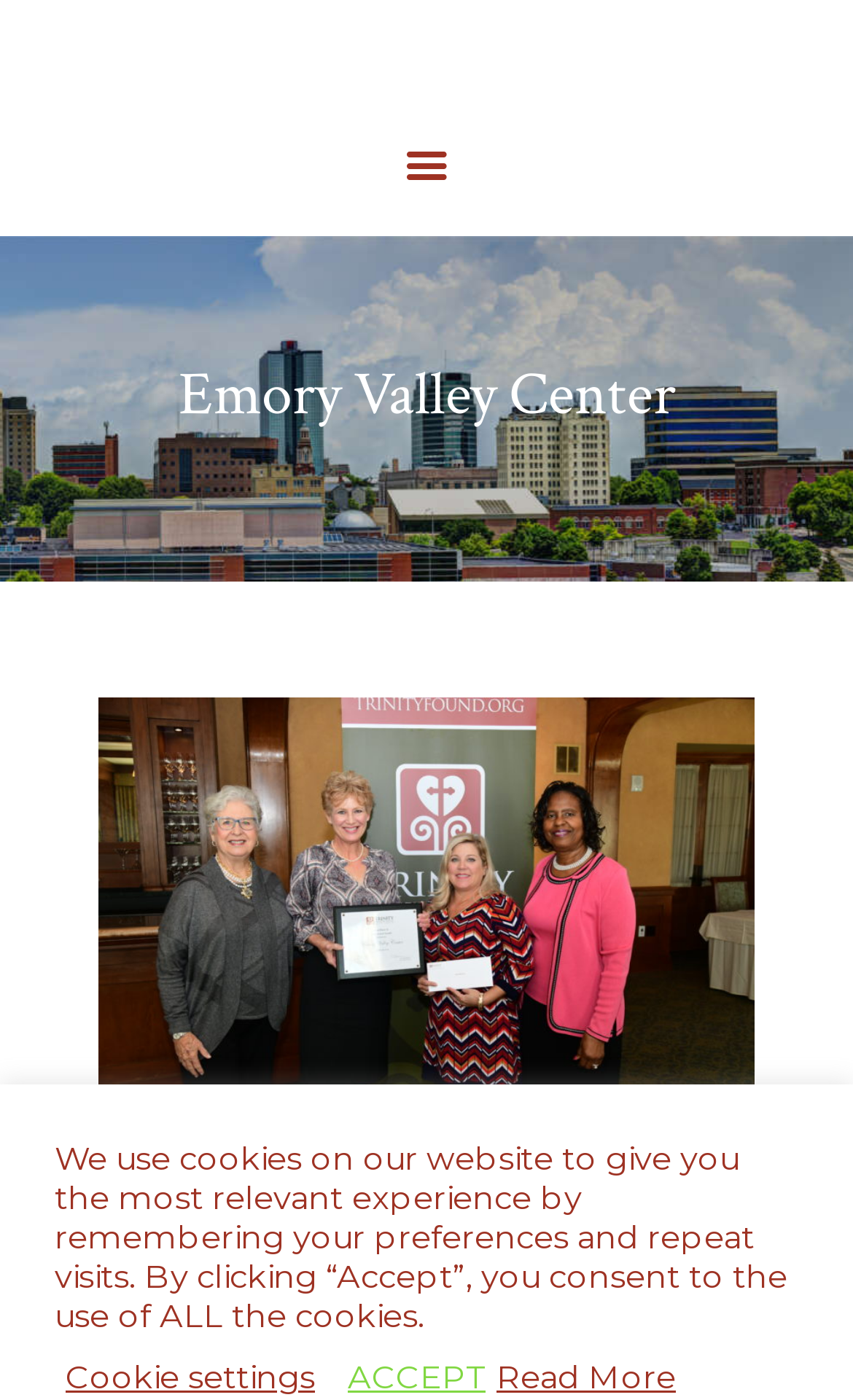Determine the bounding box coordinates of the area to click in order to meet this instruction: "Read more about cookies".

[0.582, 0.97, 0.792, 0.998]